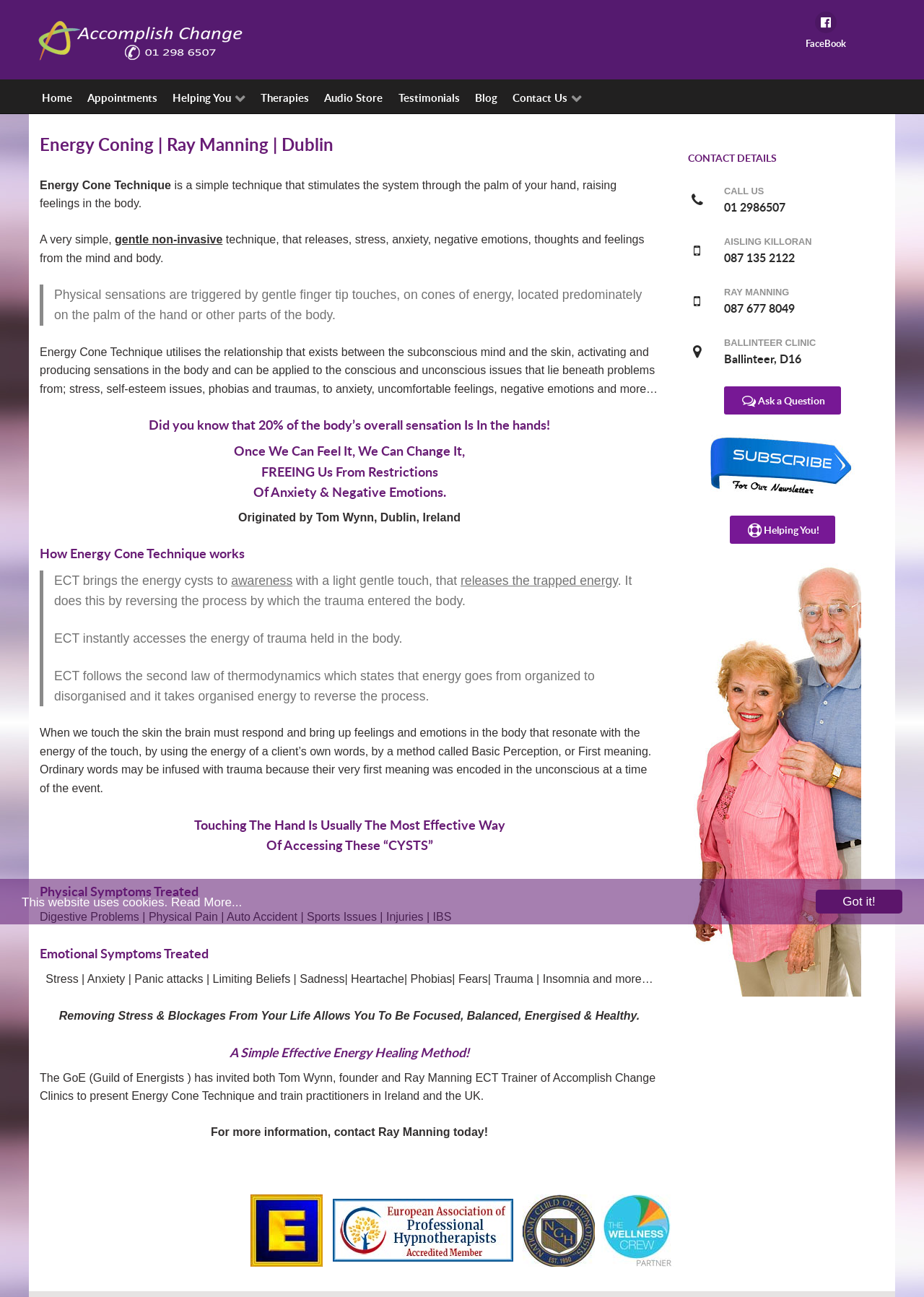Determine the bounding box coordinates in the format (top-left x, top-left y, bottom-right x, bottom-right y). Ensure all values are floating point numbers between 0 and 1. Identify the bounding box of the UI element described by: Ask a Question

[0.784, 0.298, 0.91, 0.319]